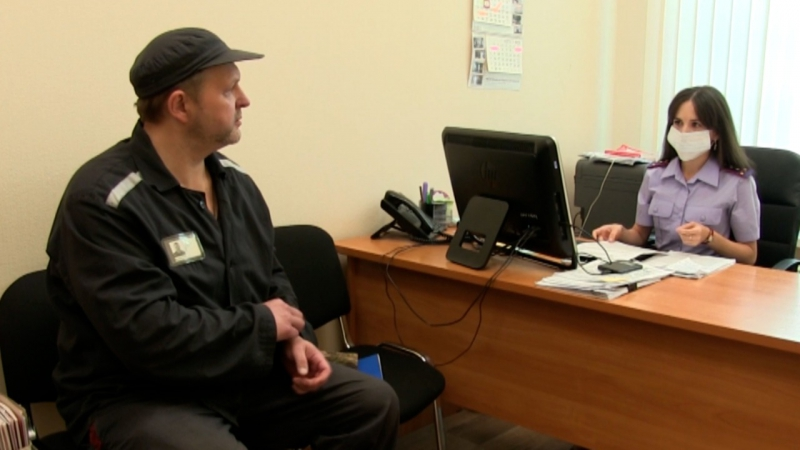What is on the wall behind the desk?
Please give a detailed and thorough answer to the question, covering all relevant points.

Behind the desk, there is a calendar on the wall, which is part of the office environment. The caption mentions the presence of a calendar on the wall, along with vertical blinds that allow natural light to brighten the room.